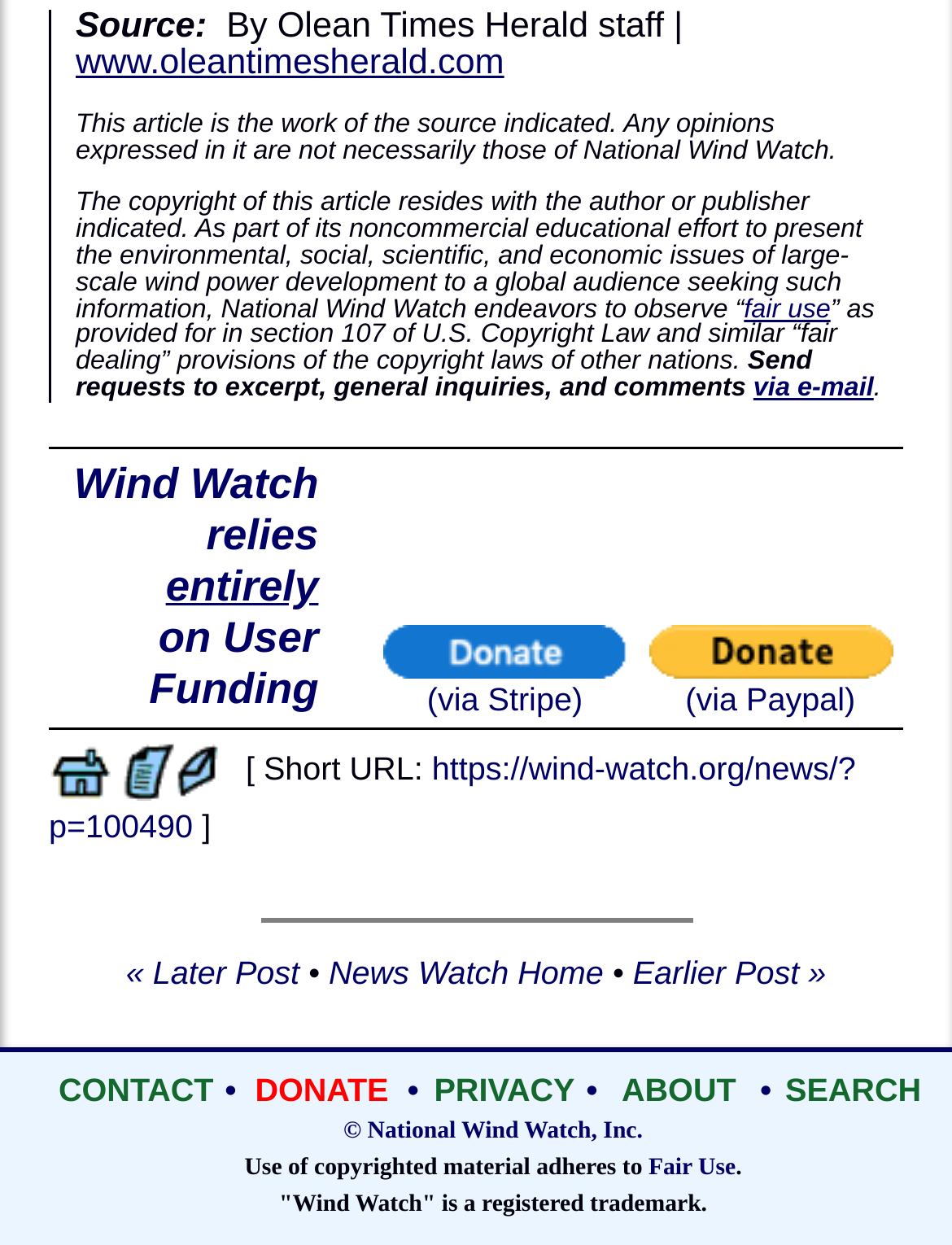Please answer the following question using a single word or phrase: 
How can I donate to Wind Watch?

Via Stripe or Paypal